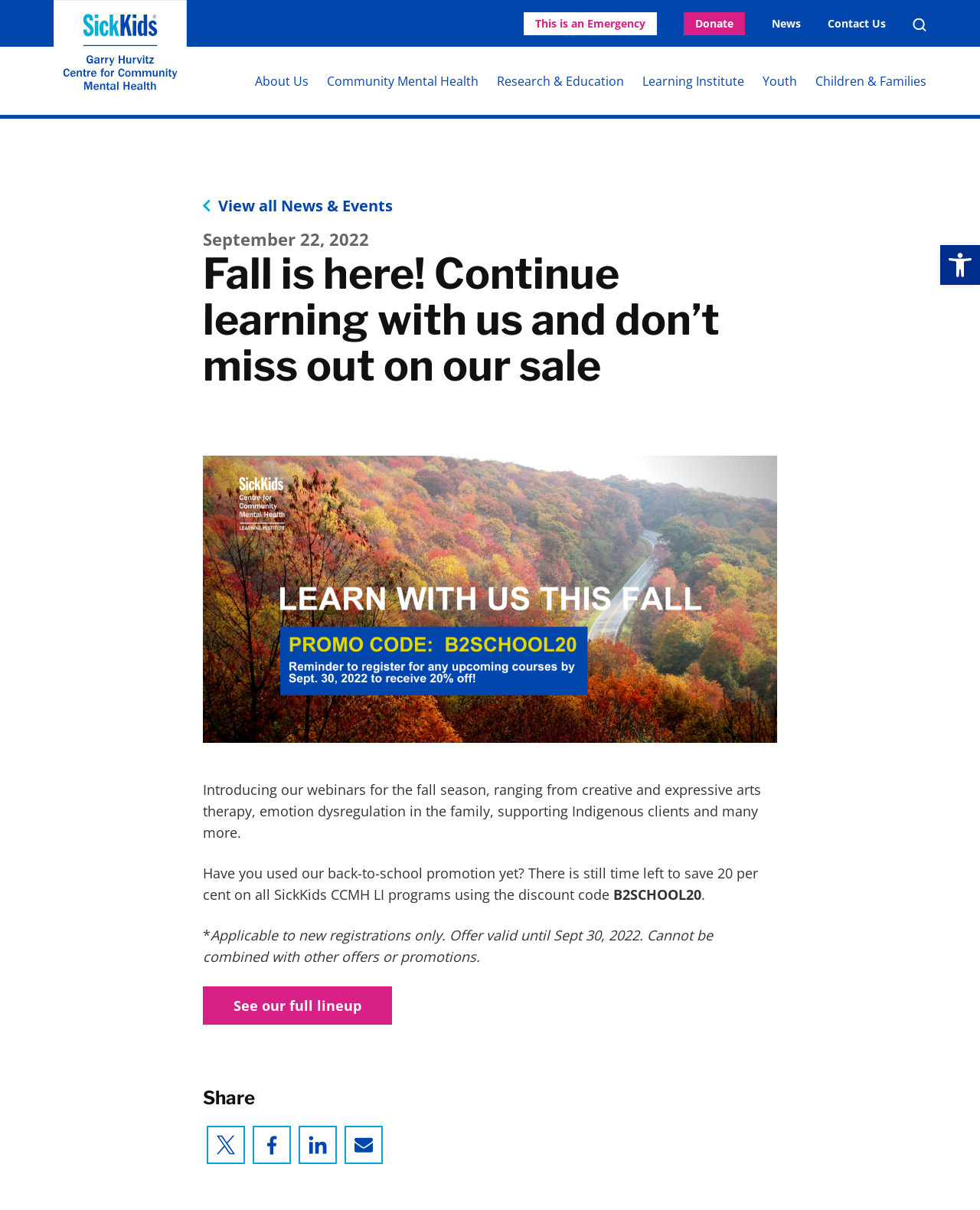By analyzing the image, answer the following question with a detailed response: How many social media icons are there?

At the bottom of the webpage, there are four social media icons: Twitter, Facebook, LinkedIn, and Mail. These icons are located below the 'Share' button and are used to share the webpage on different social media platforms.